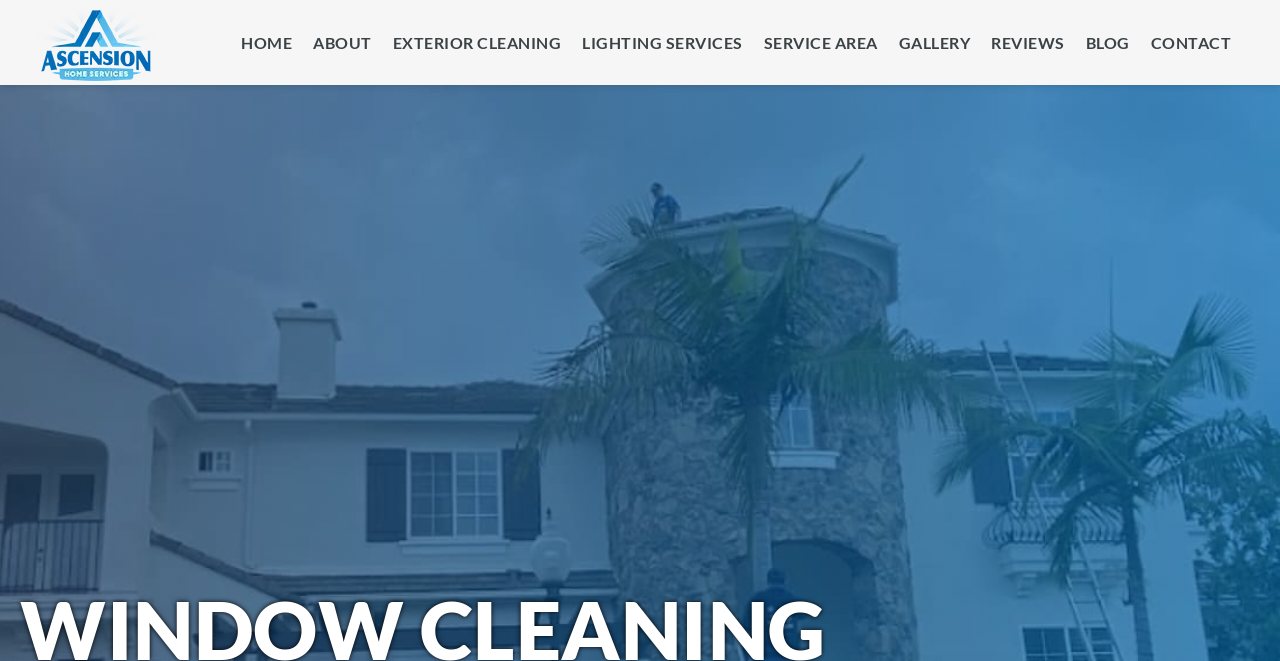Locate the bounding box coordinates of the segment that needs to be clicked to meet this instruction: "View sermons".

None